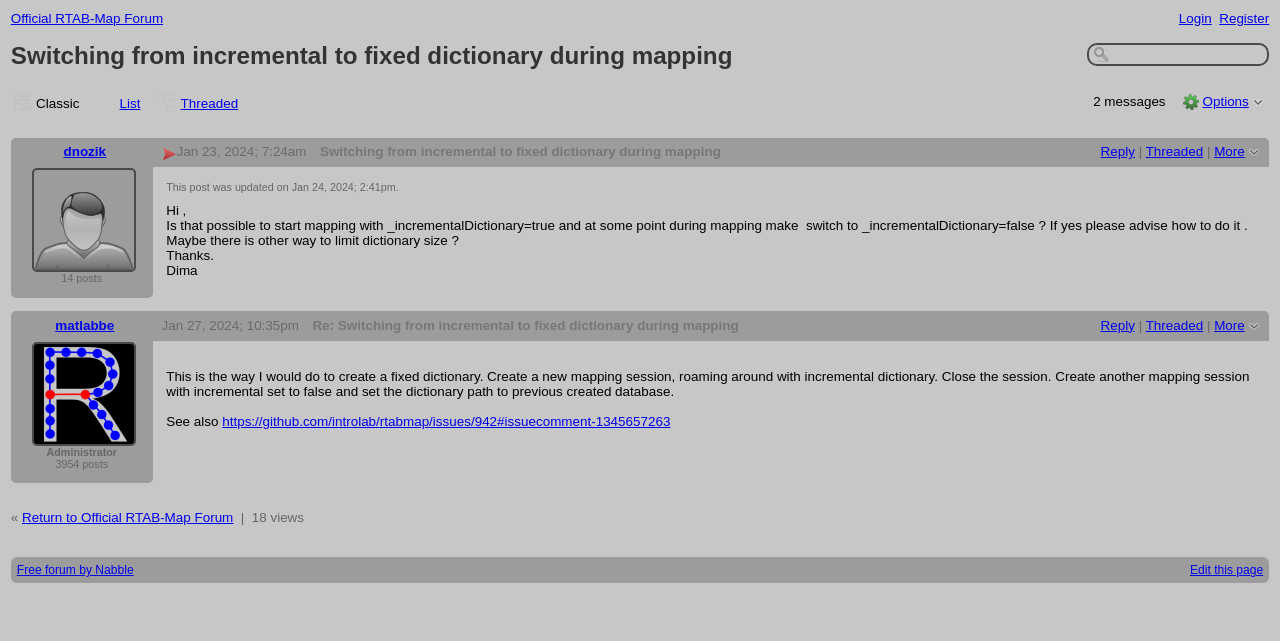Provide the bounding box coordinates for the specified HTML element described in this description: "Edit this page". The coordinates should be four float numbers ranging from 0 to 1, in the format [left, top, right, bottom].

[0.93, 0.878, 0.987, 0.9]